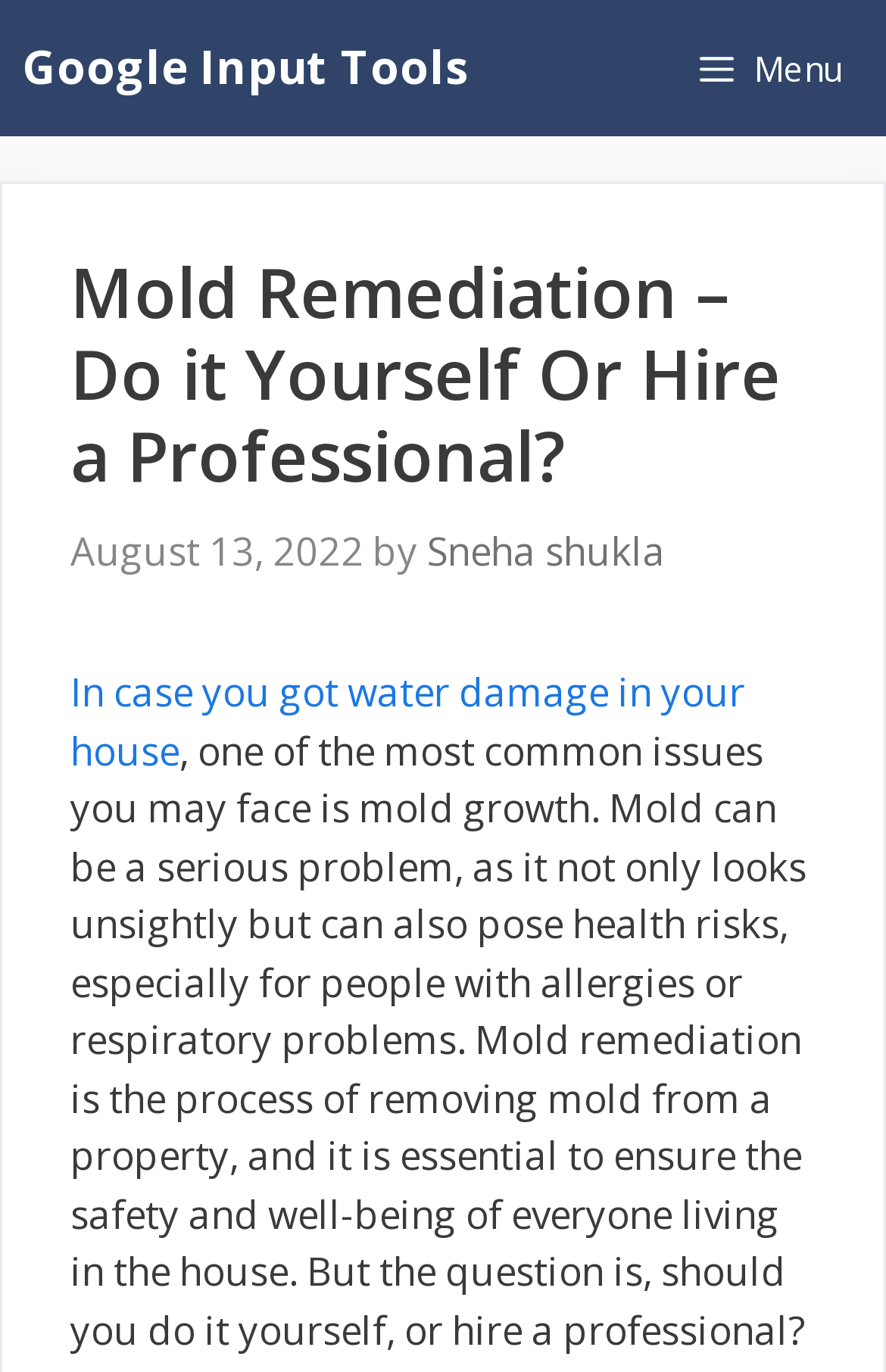Who is the author of the article?
Using the visual information, reply with a single word or short phrase.

Sneha shukla